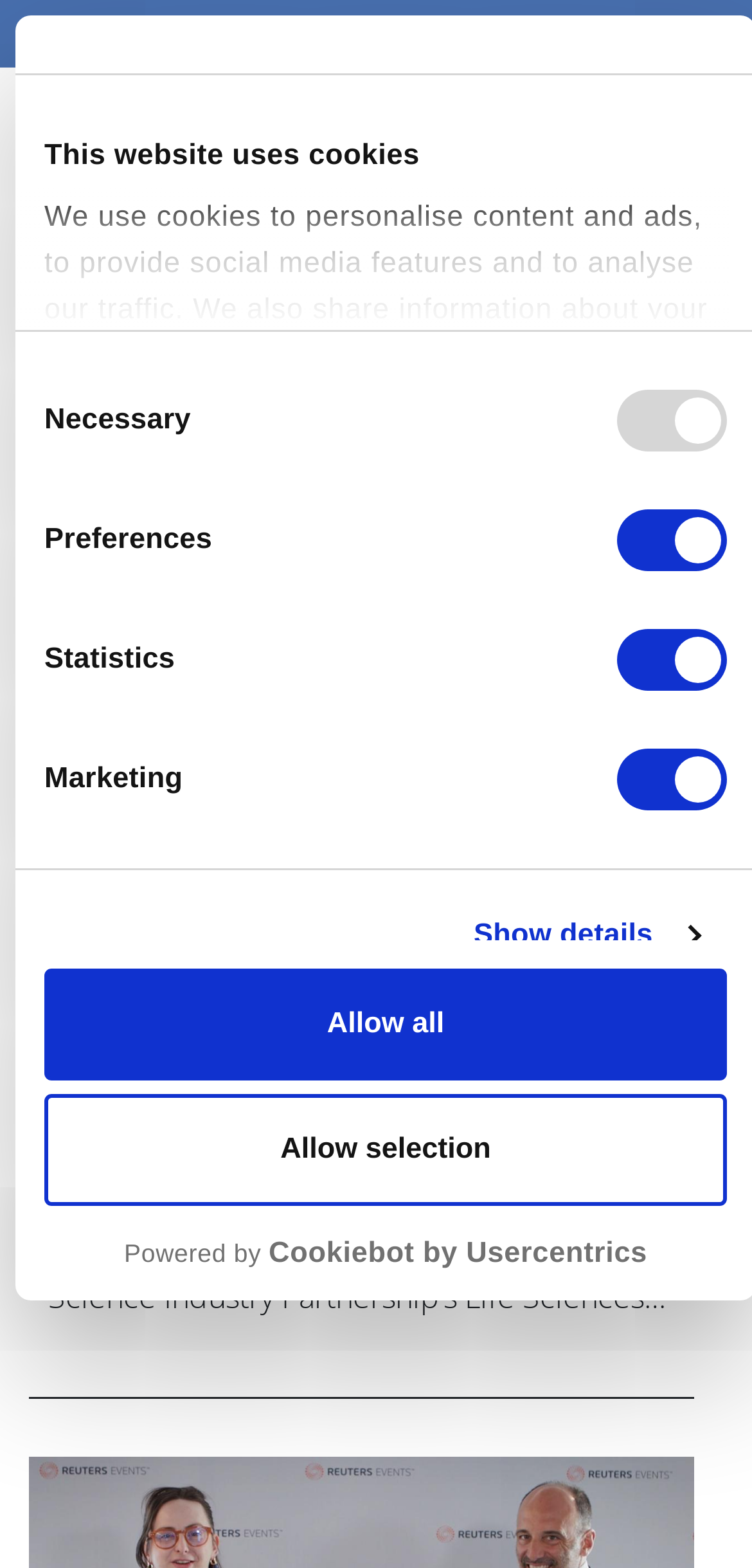Identify the bounding box coordinates for the UI element described as: "Allow all".

[0.059, 0.617, 0.967, 0.688]